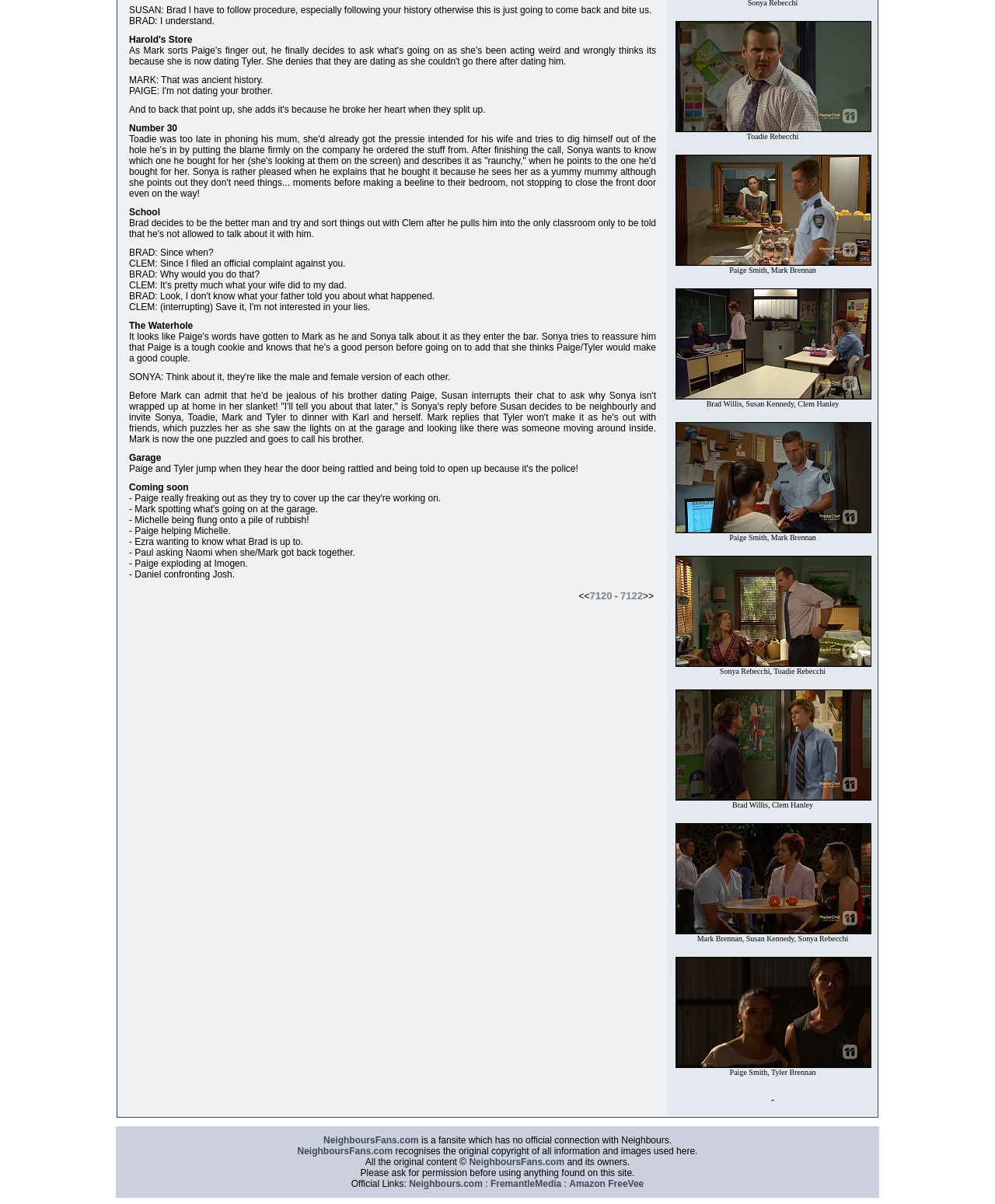Respond to the question with just a single word or phrase: 
What is the name of the episode?

7121